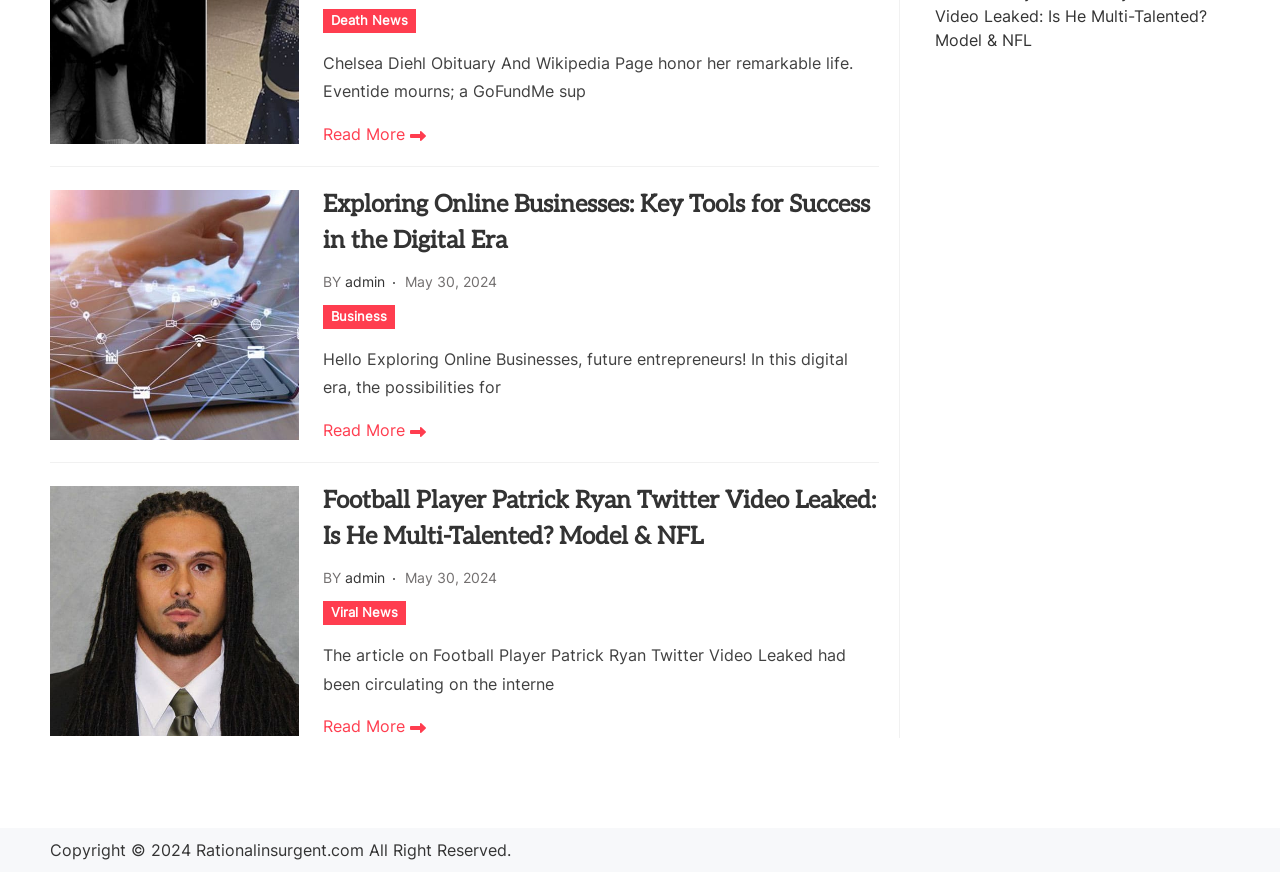Determine the bounding box for the described HTML element: "Rationalinsurgent.com". Ensure the coordinates are four float numbers between 0 and 1 in the format [left, top, right, bottom].

[0.153, 0.964, 0.284, 0.987]